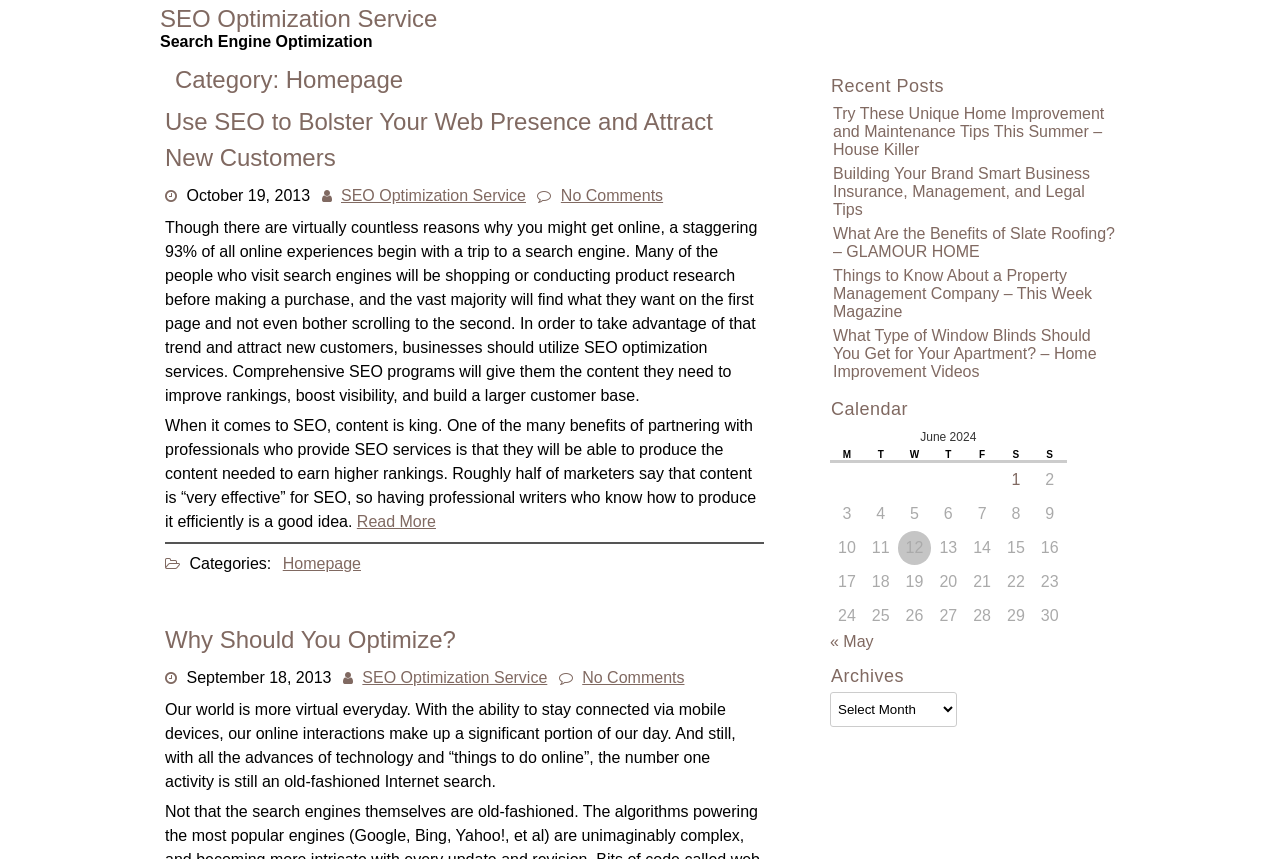Select the bounding box coordinates of the element I need to click to carry out the following instruction: "Click on the 'Read More' link".

[0.279, 0.597, 0.341, 0.617]